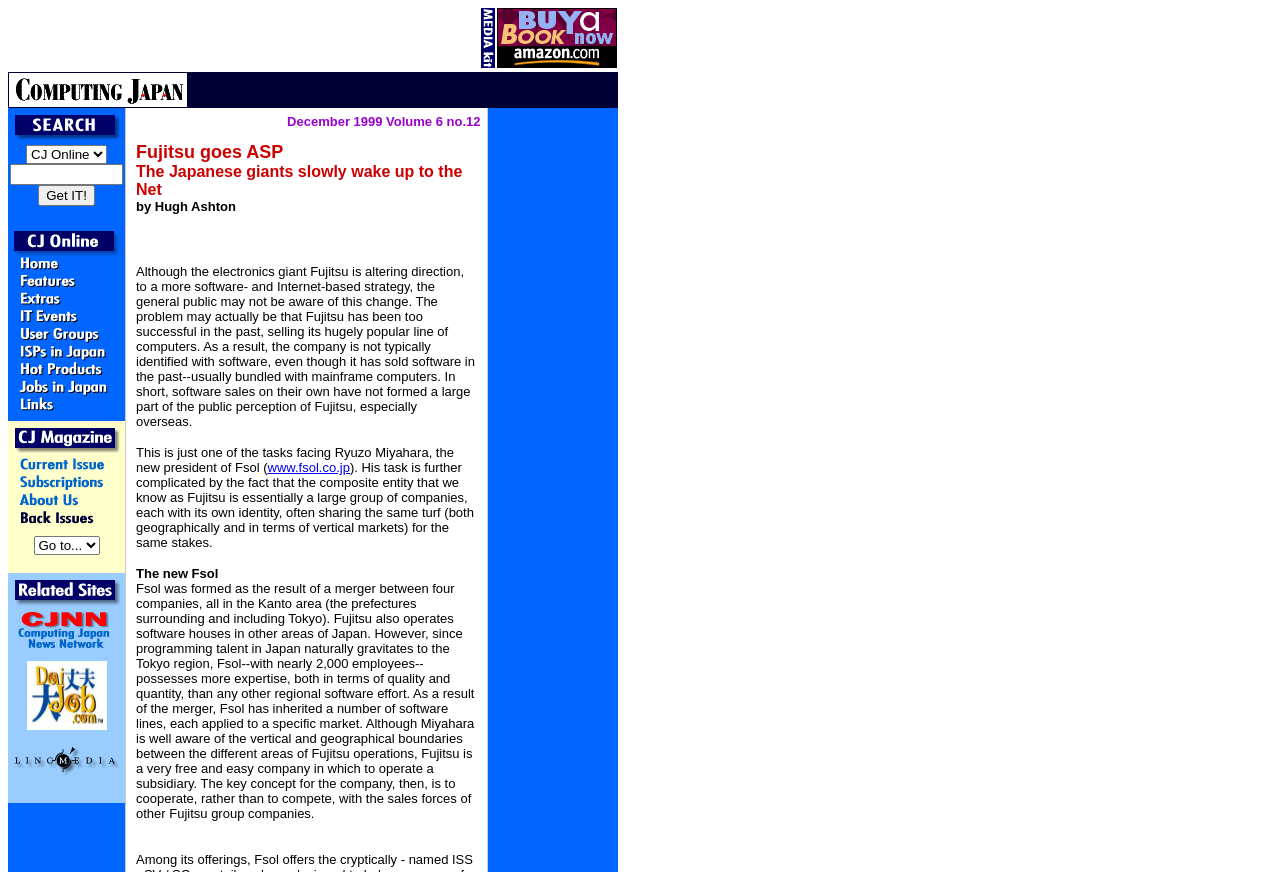Identify the bounding box for the given UI element using the description provided. Coordinates should be in the format (top-left x, top-left y, bottom-right x, bottom-right y) and must be between 0 and 1. Here is the description: alt="Computing Japan News Network"

[0.011, 0.728, 0.093, 0.748]